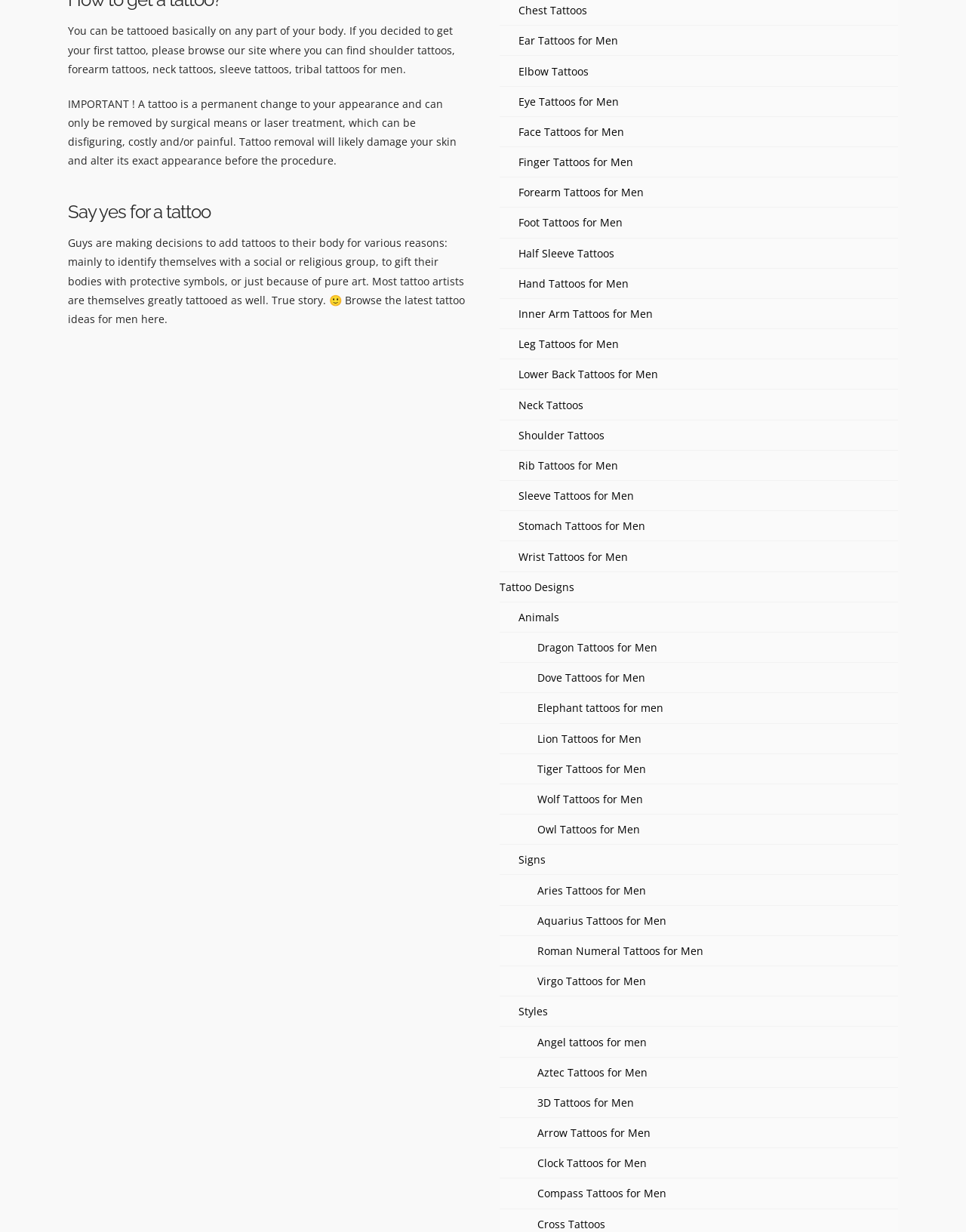Please identify the coordinates of the bounding box for the clickable region that will accomplish this instruction: "Browse chest tattoos".

[0.537, 0.002, 0.608, 0.015]